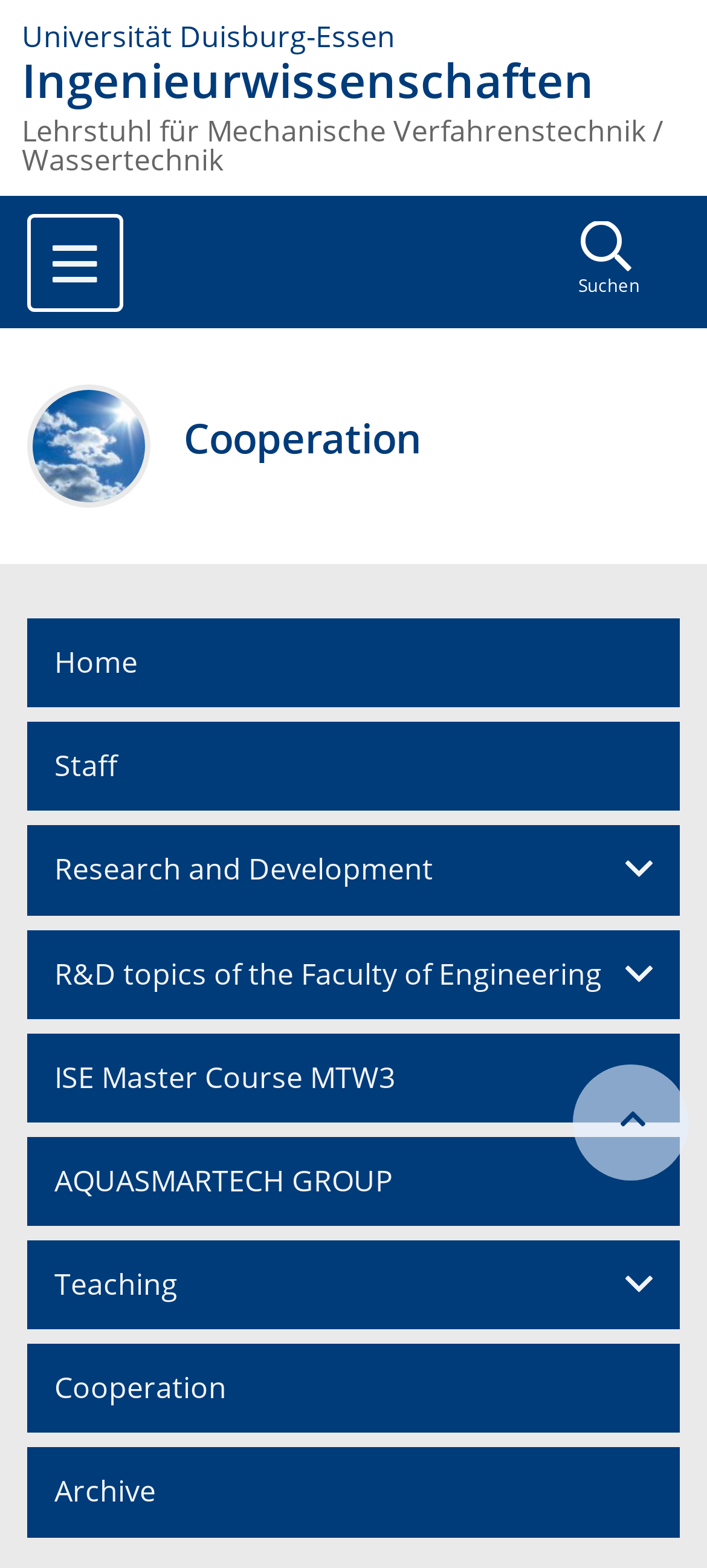Predict the bounding box coordinates of the area that should be clicked to accomplish the following instruction: "toggle navigation". The bounding box coordinates should consist of four float numbers between 0 and 1, i.e., [left, top, right, bottom].

[0.038, 0.136, 0.174, 0.199]